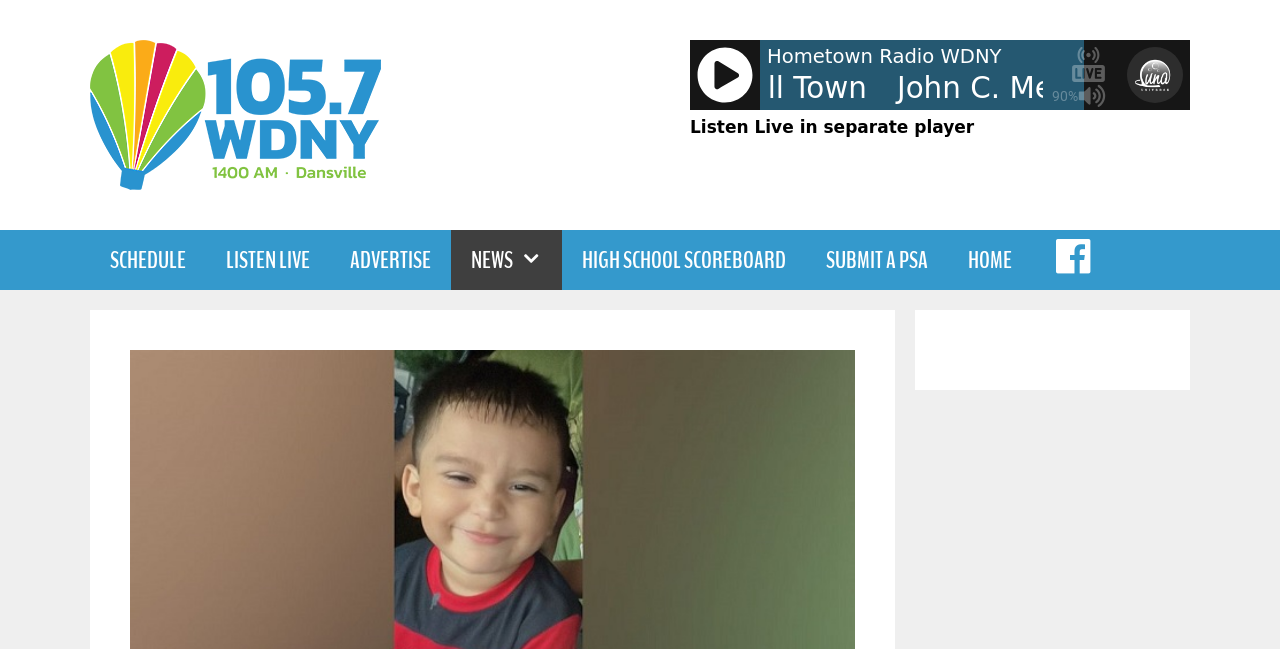Please determine the primary heading and provide its text.

Mother pleads for help amid desperate search or missing 3-year-old in Texas